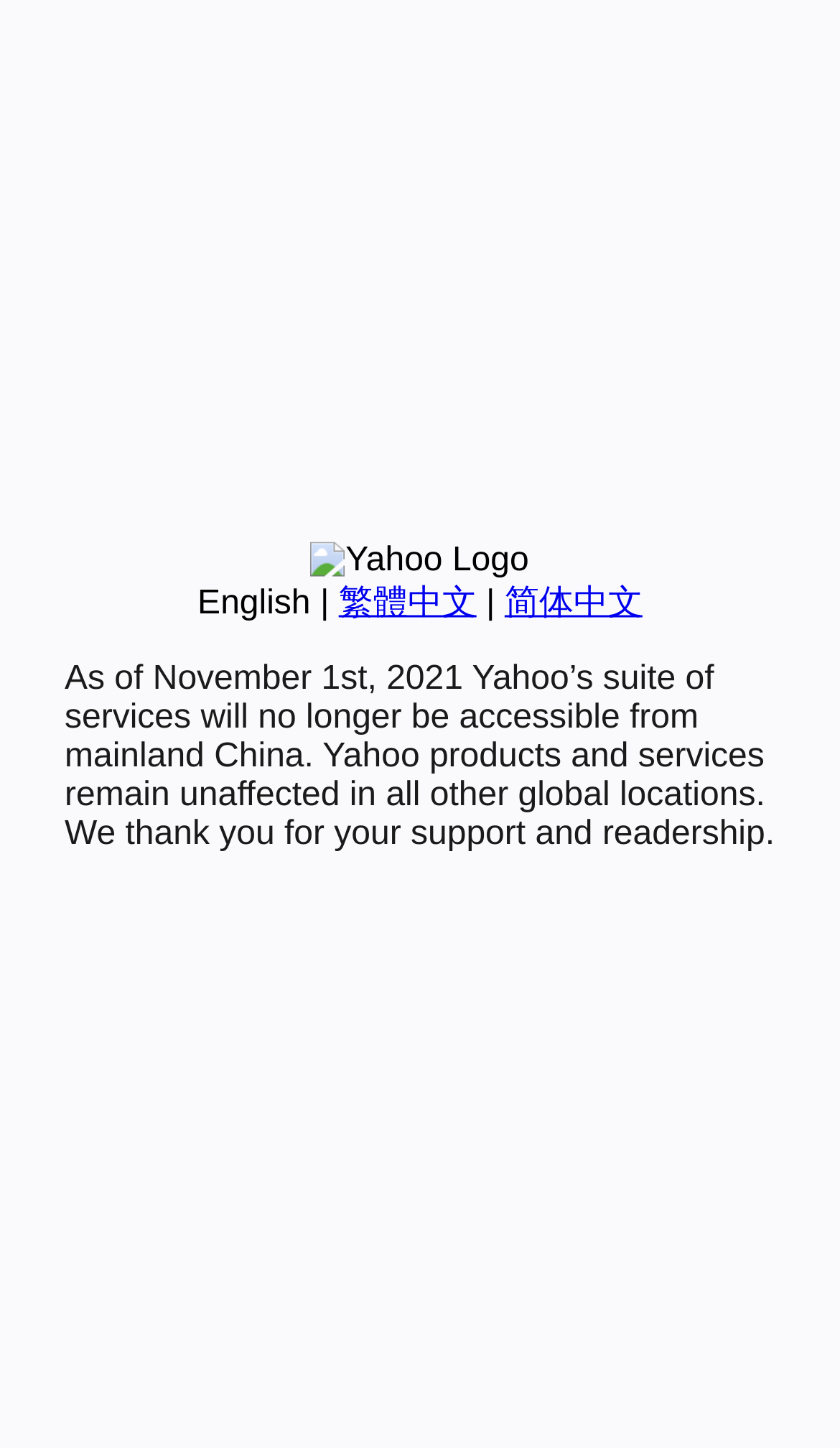Identify the bounding box coordinates for the UI element mentioned here: "English". Provide the coordinates as four float values between 0 and 1, i.e., [left, top, right, bottom].

[0.235, 0.404, 0.37, 0.429]